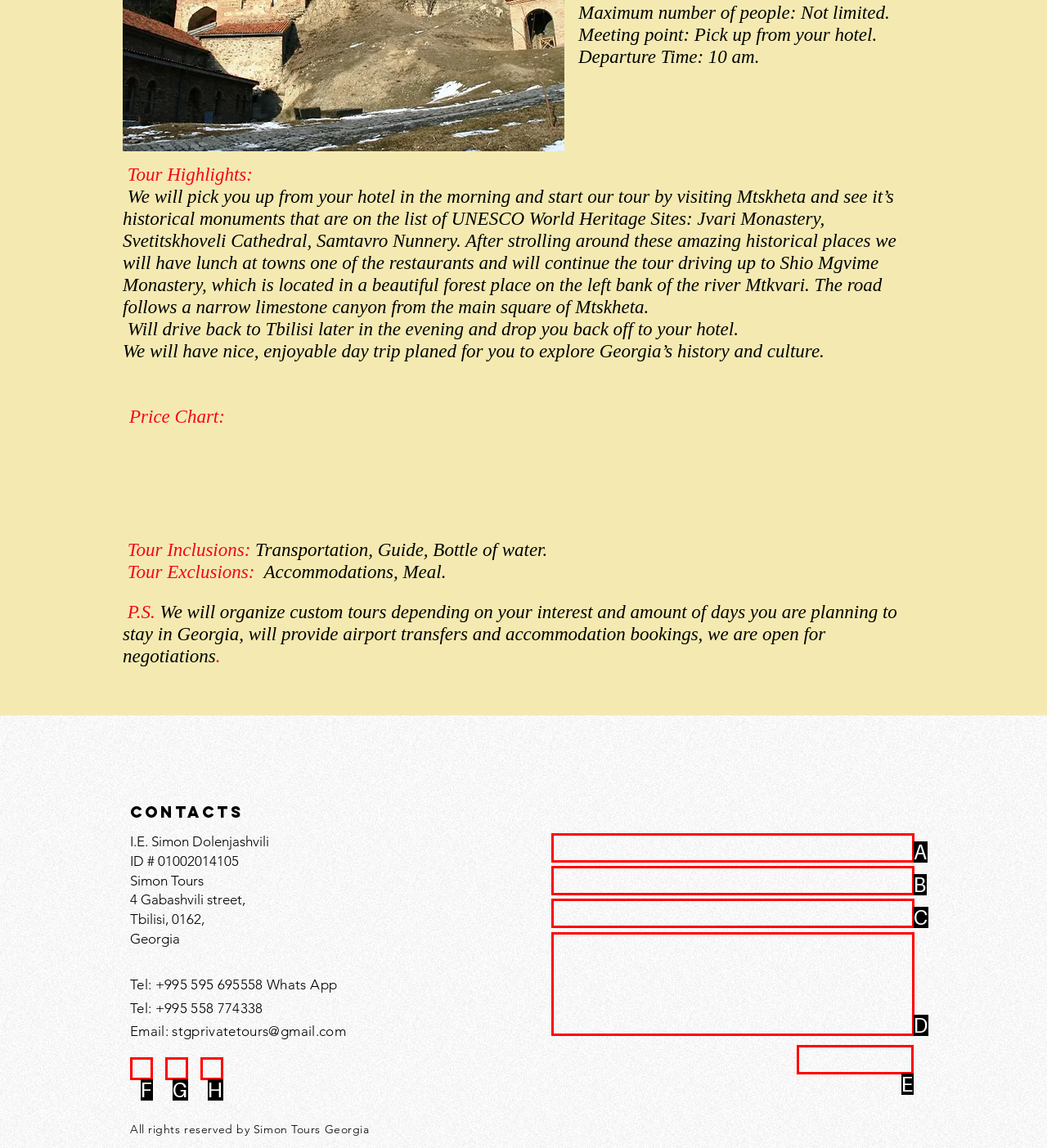Select the HTML element that matches the description: aria-label="Trip Advisor". Provide the letter of the chosen option as your answer.

H